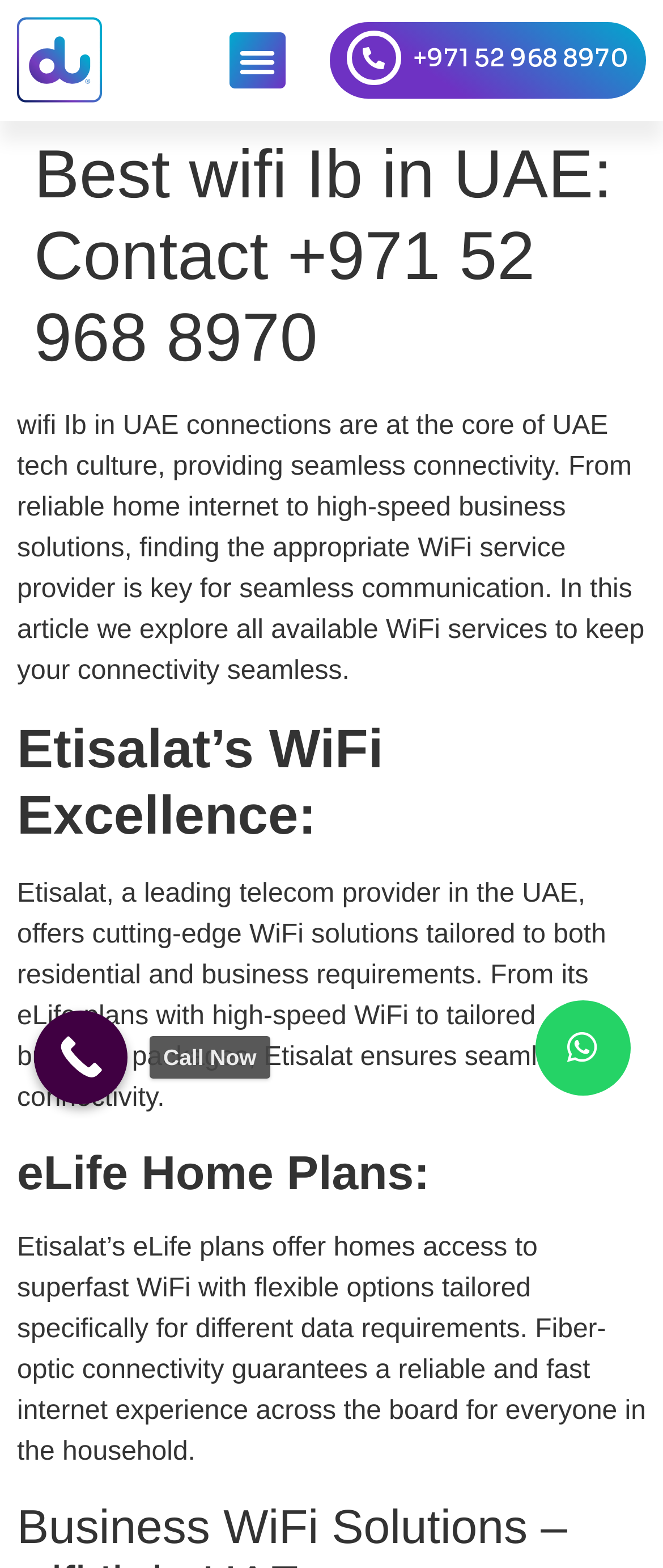What is the benefit of Etisalat's eLife plans?
Use the screenshot to answer the question with a single word or phrase.

superfast WiFi